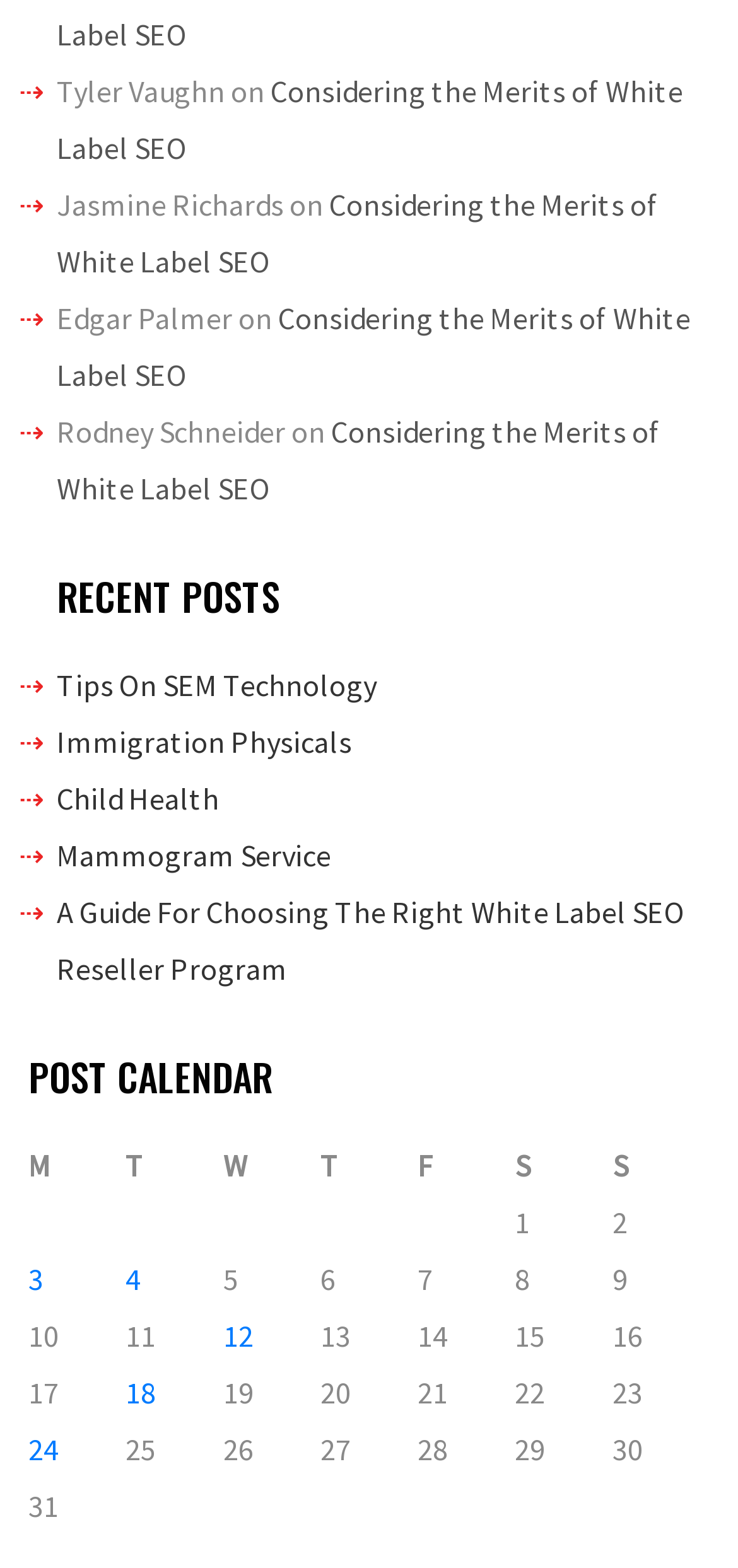Please provide a comprehensive response to the question below by analyzing the image: 
What is the title of the first recent post?

The webpage has a section titled 'RECENT POSTS' which lists several links. The first link in this section is 'Tips On SEM Technology', which is the title of the first recent post.